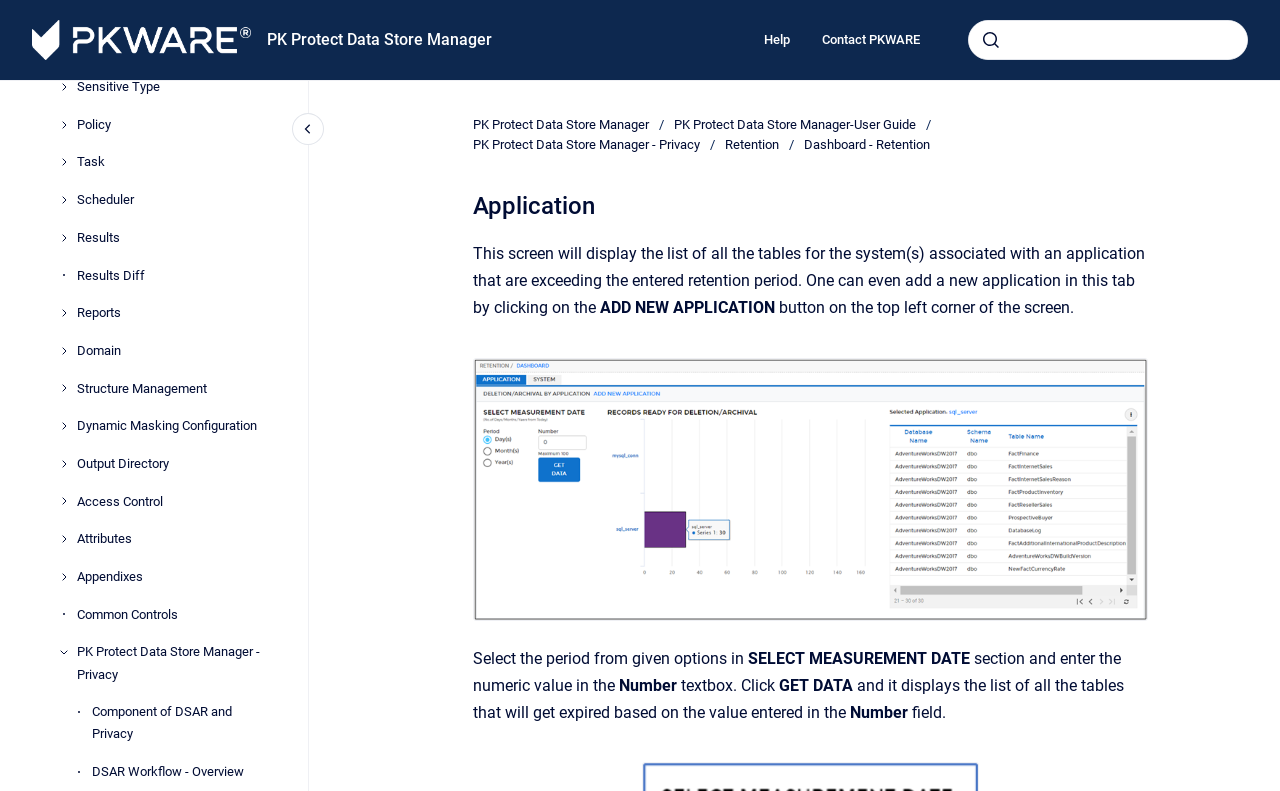What is the function of the GET DATA button?
Use the screenshot to answer the question with a single word or phrase.

Displays expired tables